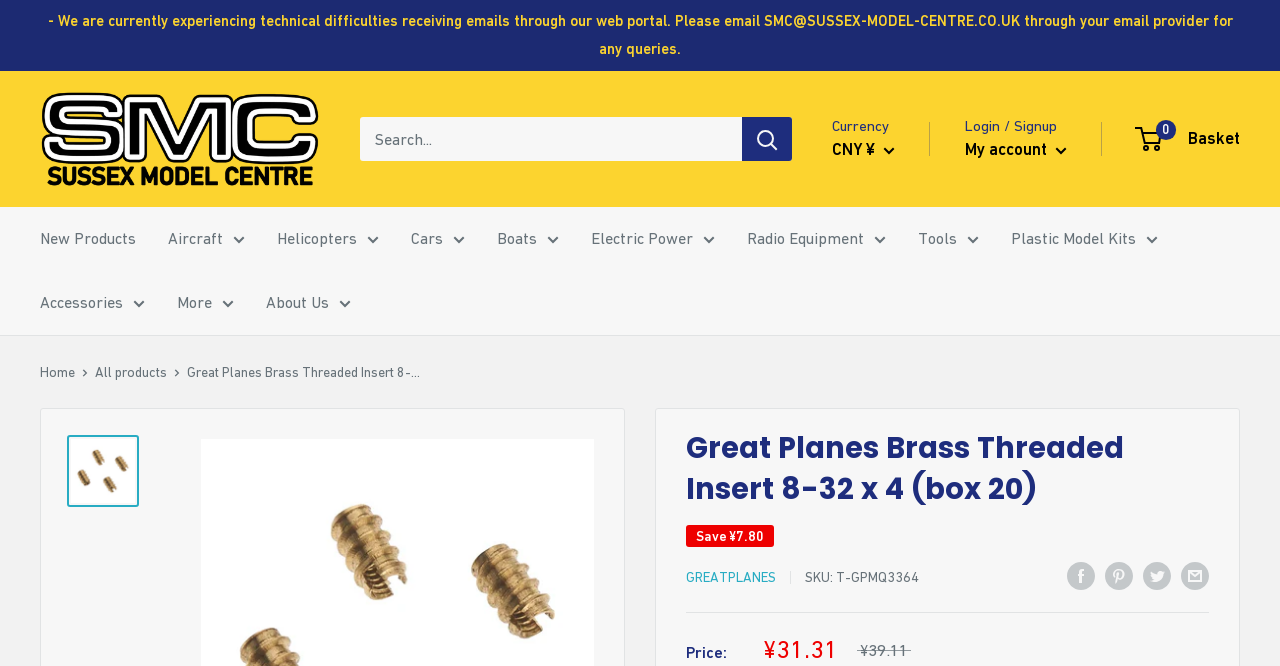How many items are in the basket?
Using the image as a reference, answer with just one word or a short phrase.

0